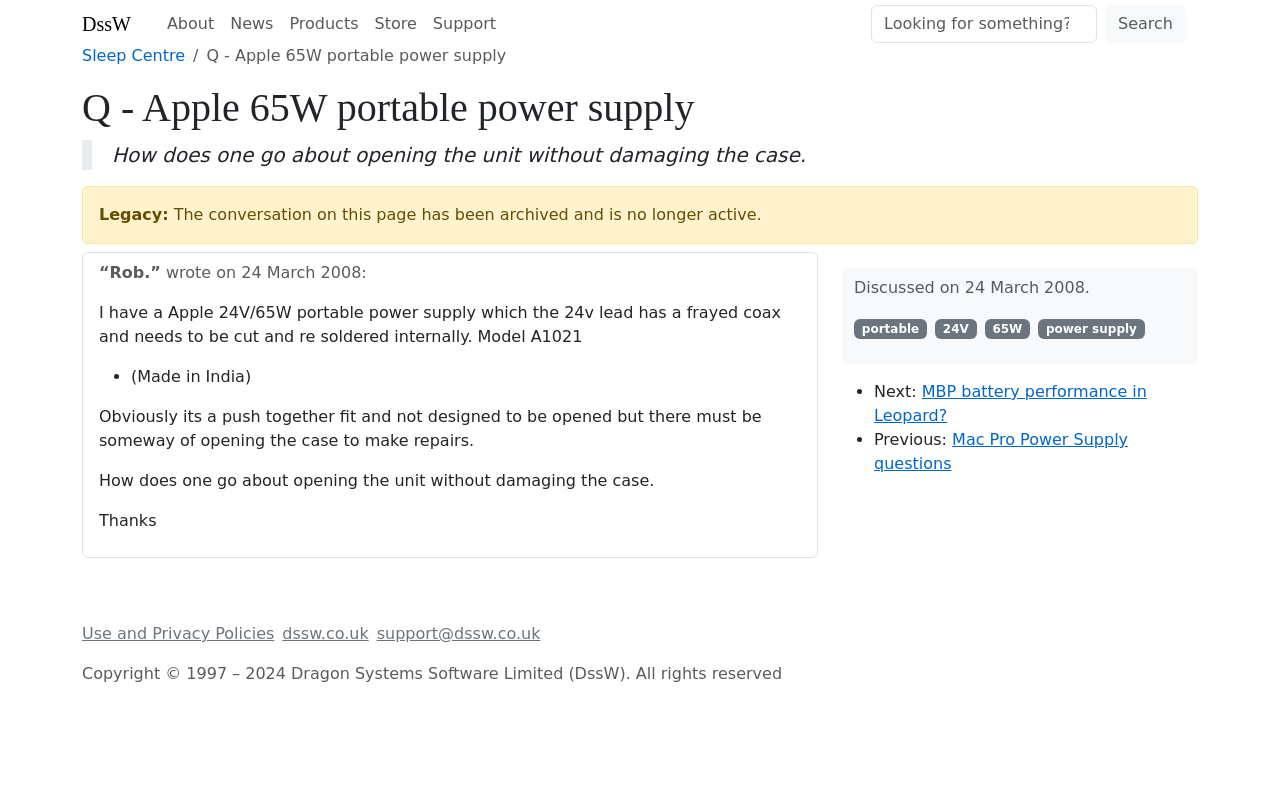Please identify the bounding box coordinates of the element I should click to complete this instruction: 'Read the 'Q - Apple 65W portable power supply' article'. The coordinates should be given as four float numbers between 0 and 1, like this: [left, top, right, bottom].

[0.064, 0.106, 0.936, 0.166]